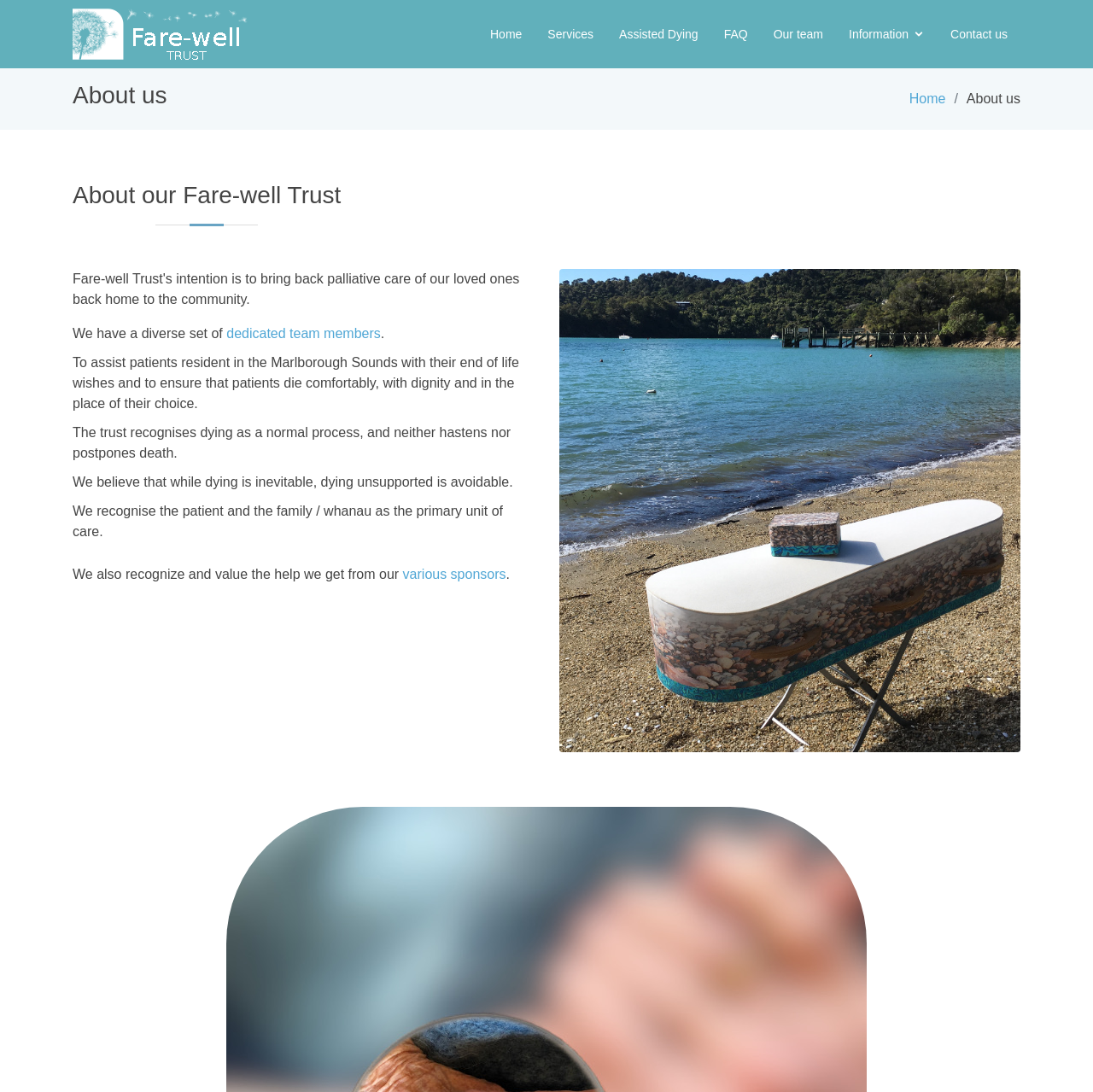Give the bounding box coordinates for the element described as: "Assisted Dying".

[0.555, 0.016, 0.651, 0.048]